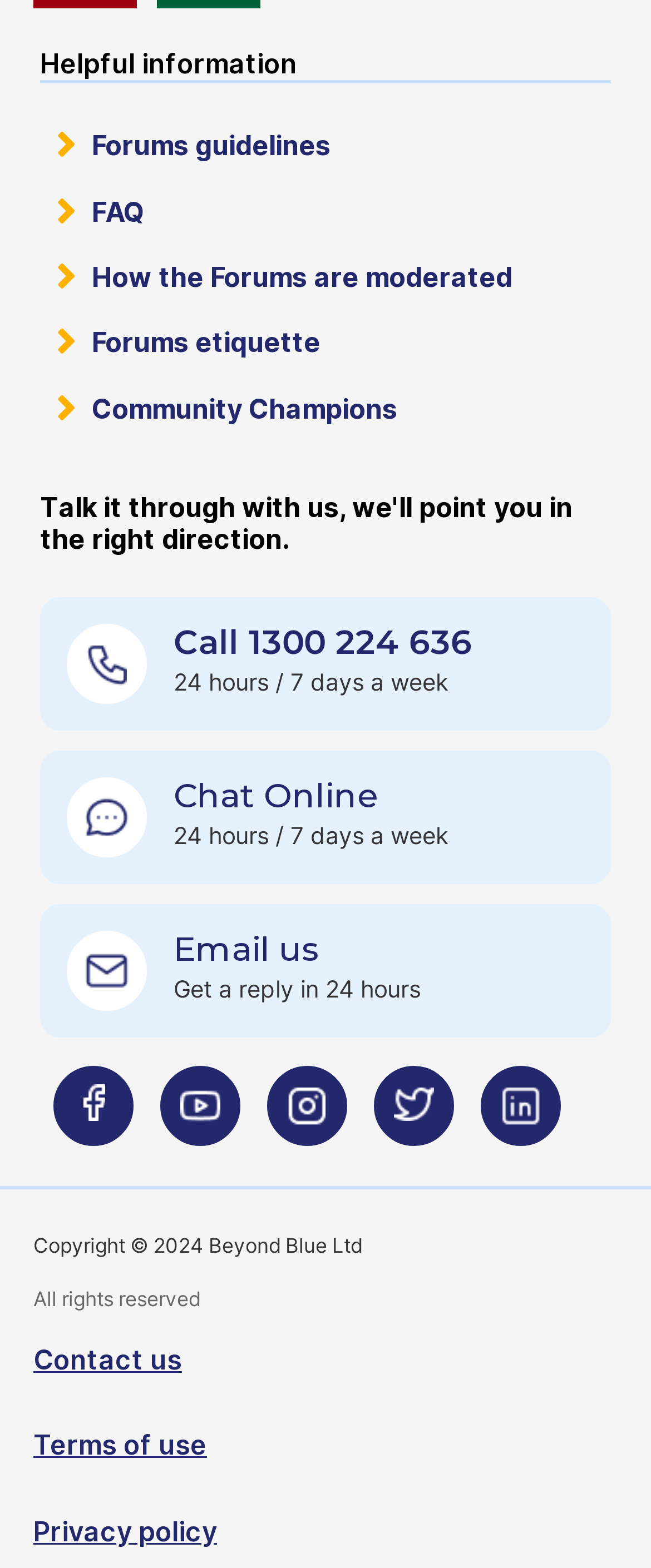Can you give a detailed response to the following question using the information from the image? What is the operating hours of the call service?

According to the webpage, the call service is available 24 hours a day, 7 days a week, as indicated by the text '24 hours / 7 days a week' next to the call number.